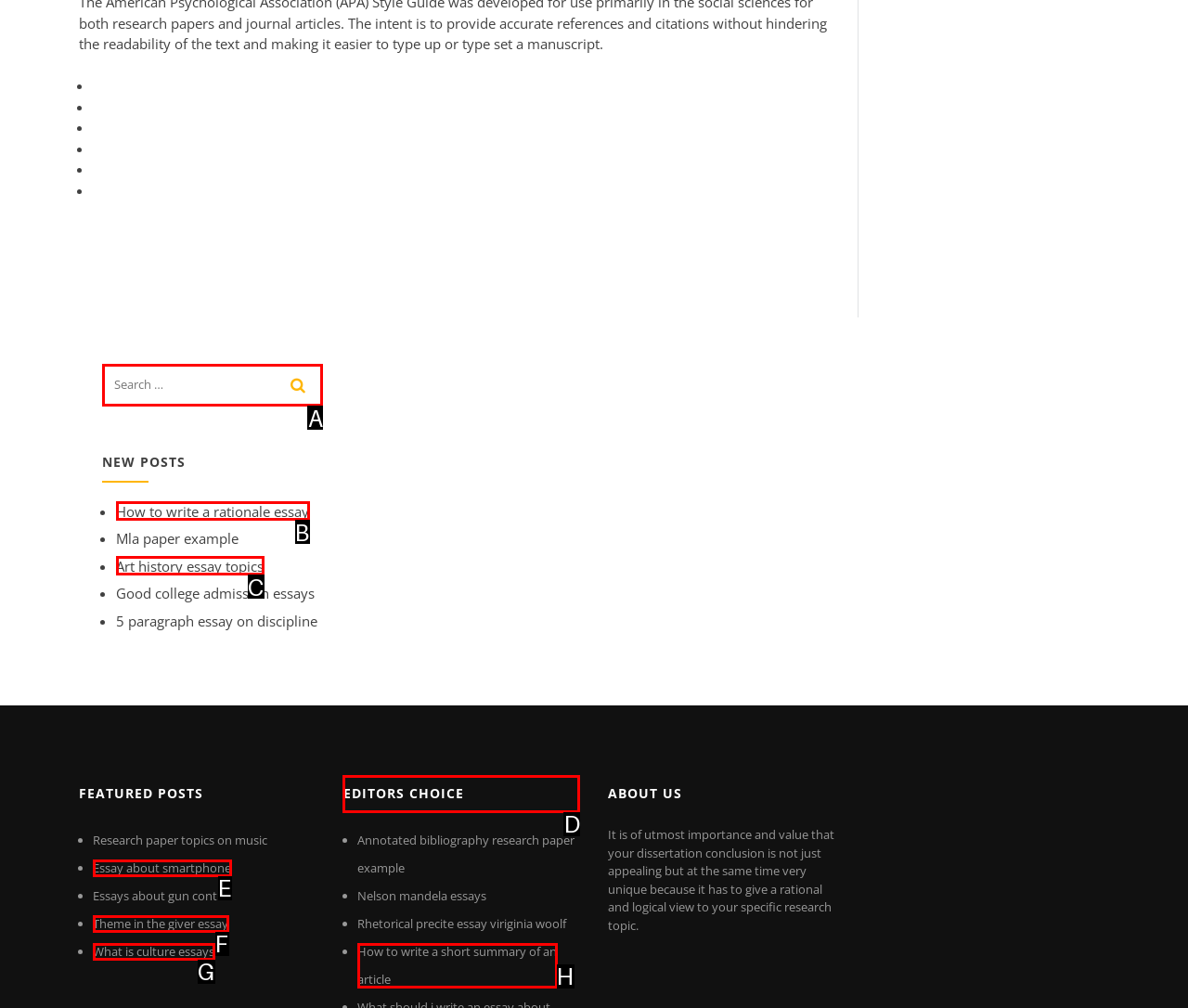Choose the UI element to click on to achieve this task: learn about editors choice. Reply with the letter representing the selected element.

D